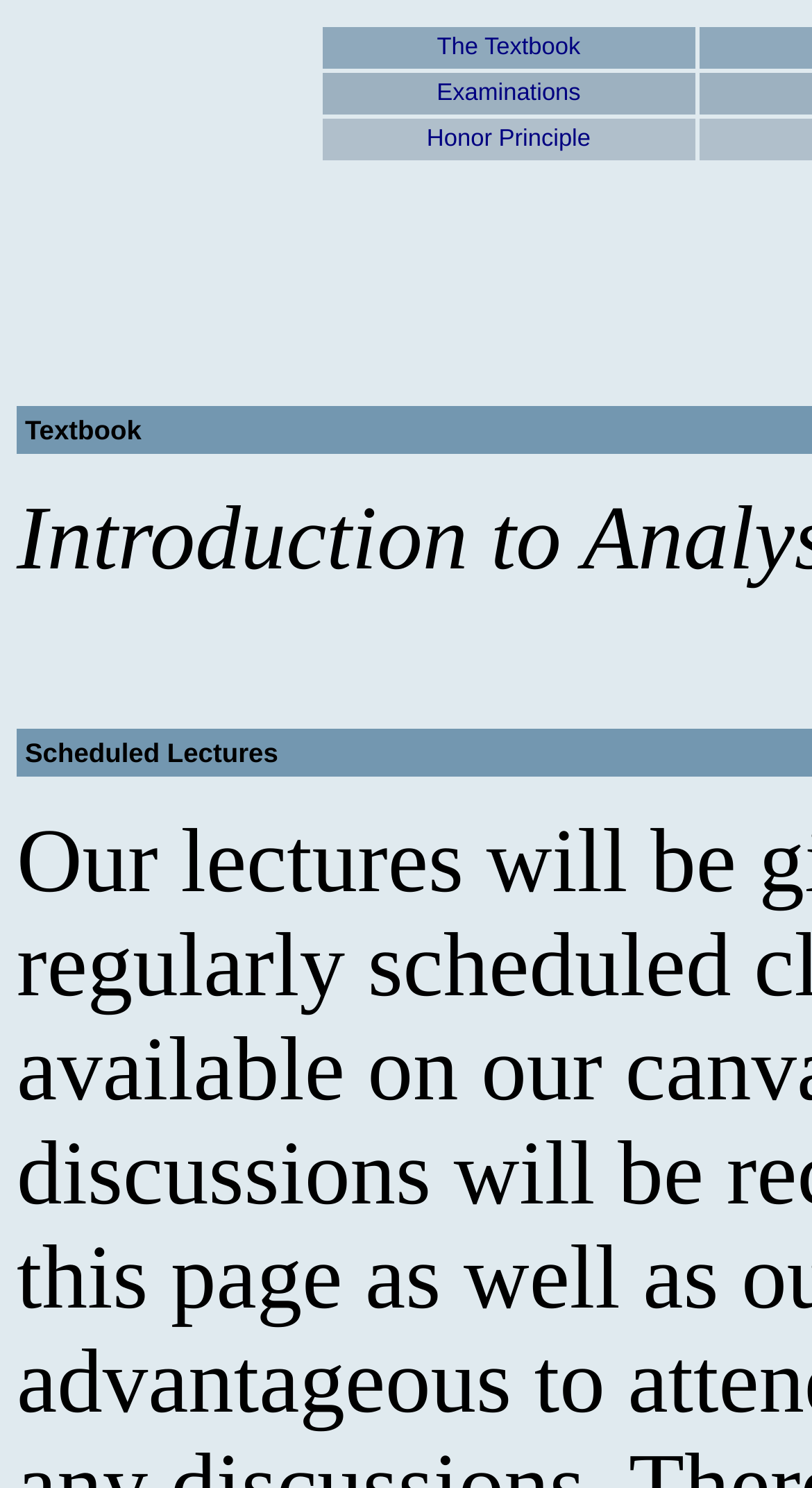Determine the bounding box for the described UI element: "Honor Principle".

[0.525, 0.086, 0.727, 0.102]